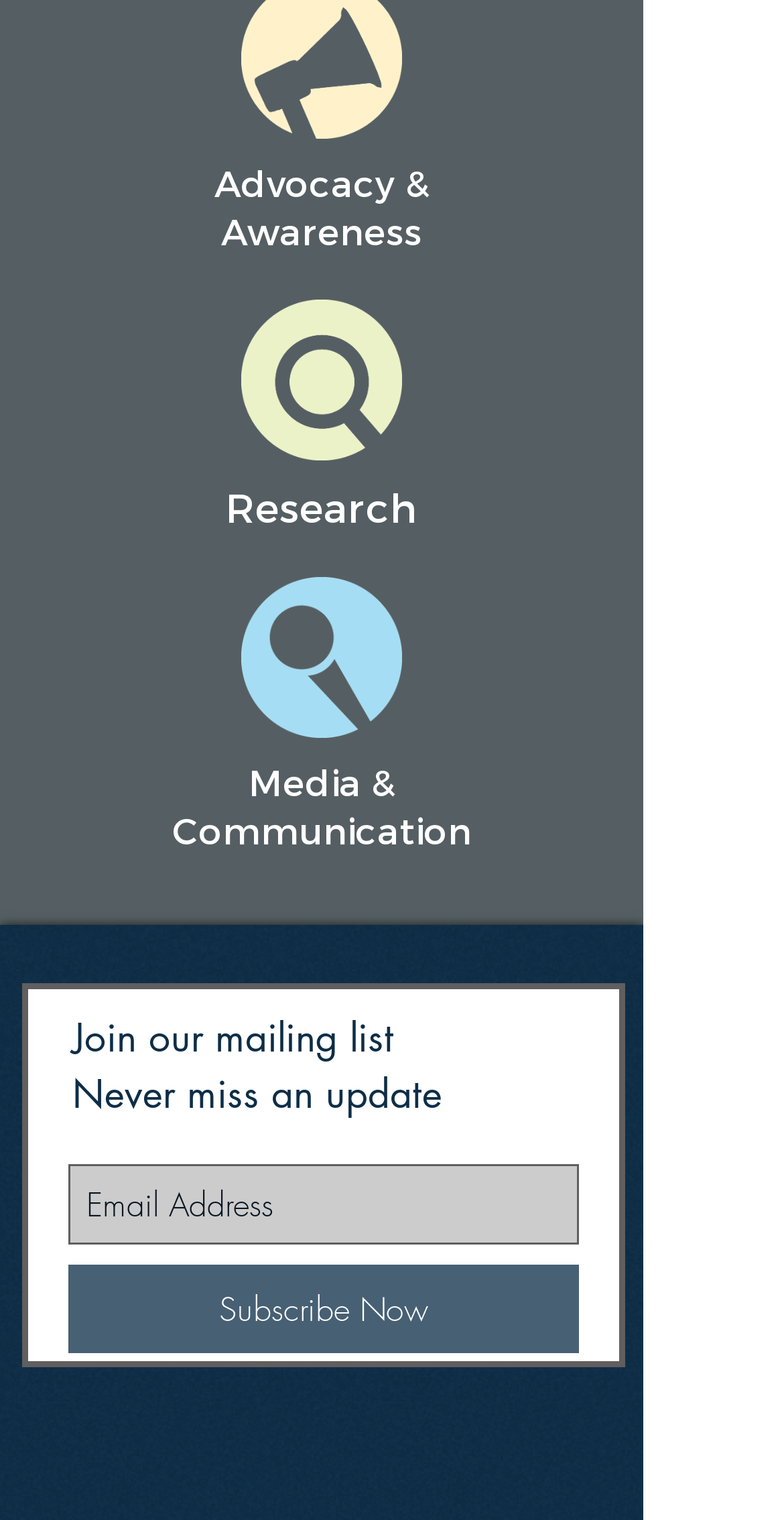Provide the bounding box coordinates for the specified HTML element described in this description: "Group 15". The coordinates should be four float numbers ranging from 0 to 1, in the format [left, top, right, bottom].

None